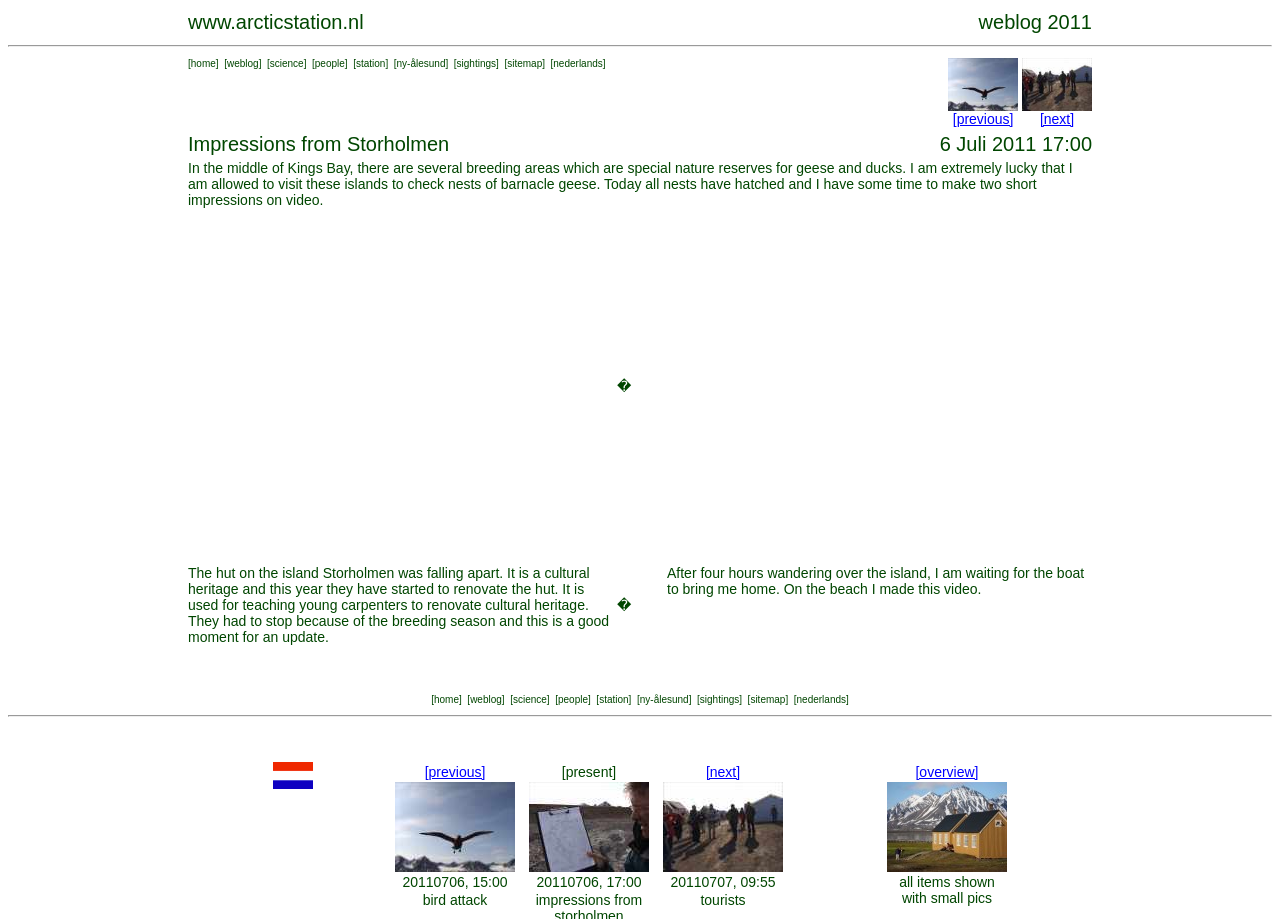Determine the bounding box coordinates of the clickable region to follow the instruction: "click on the link to go to the home page".

[0.149, 0.063, 0.169, 0.075]